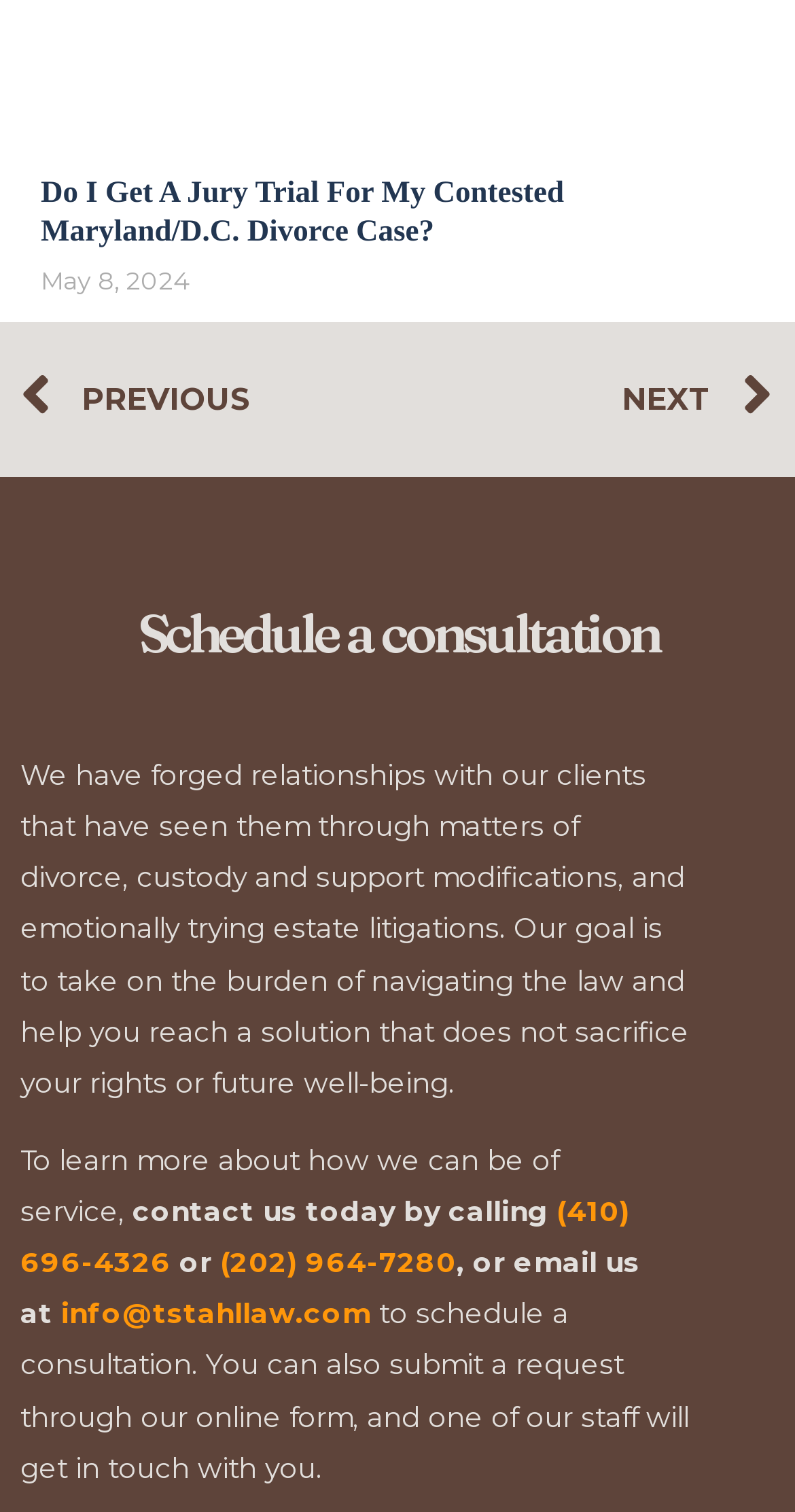Locate the bounding box of the UI element with the following description: "HBCU News Staff".

None